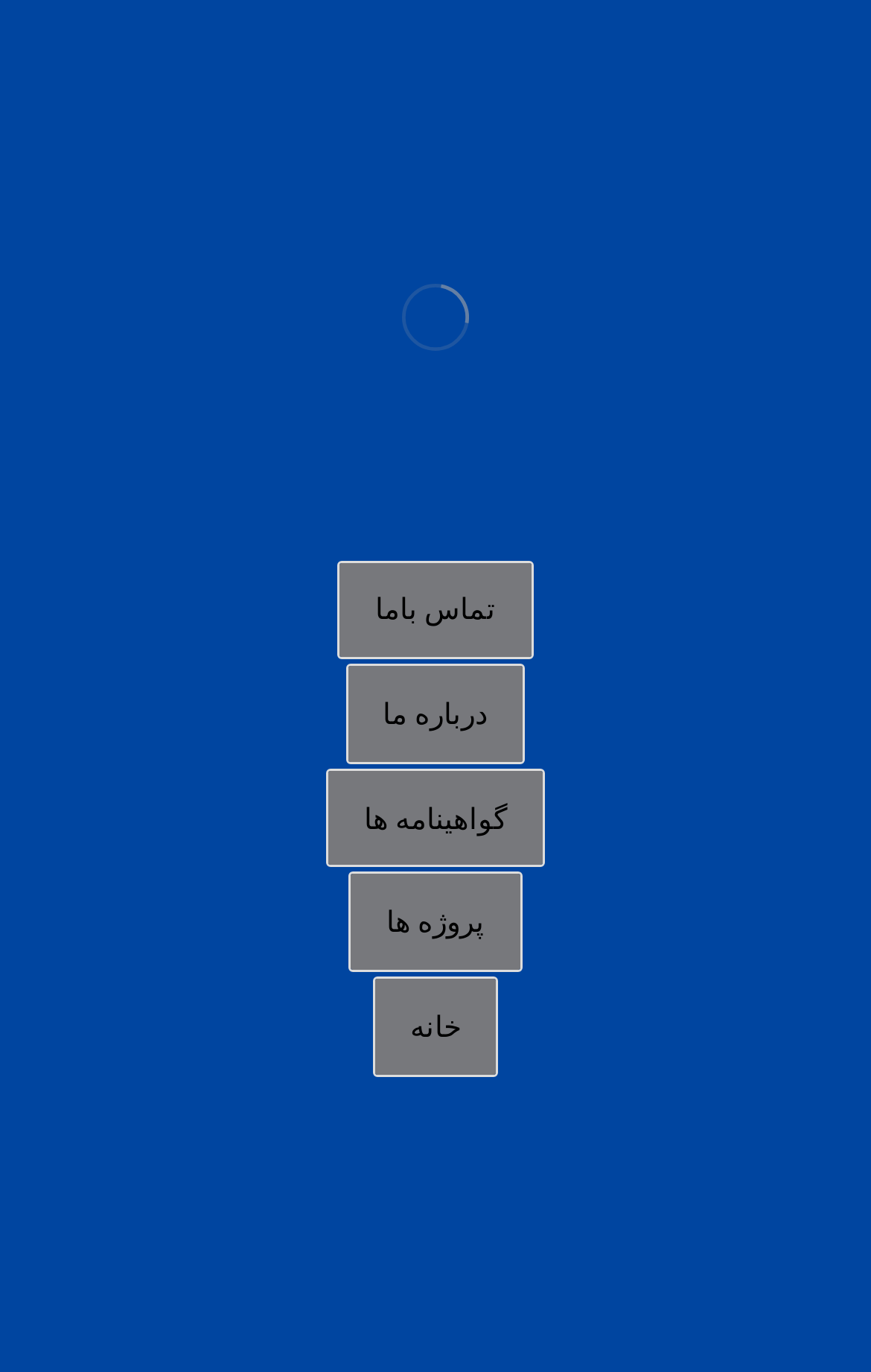Locate the bounding box coordinates of the clickable area needed to fulfill the instruction: "visit agen b88 slot website".

[0.411, 0.113, 0.589, 0.138]